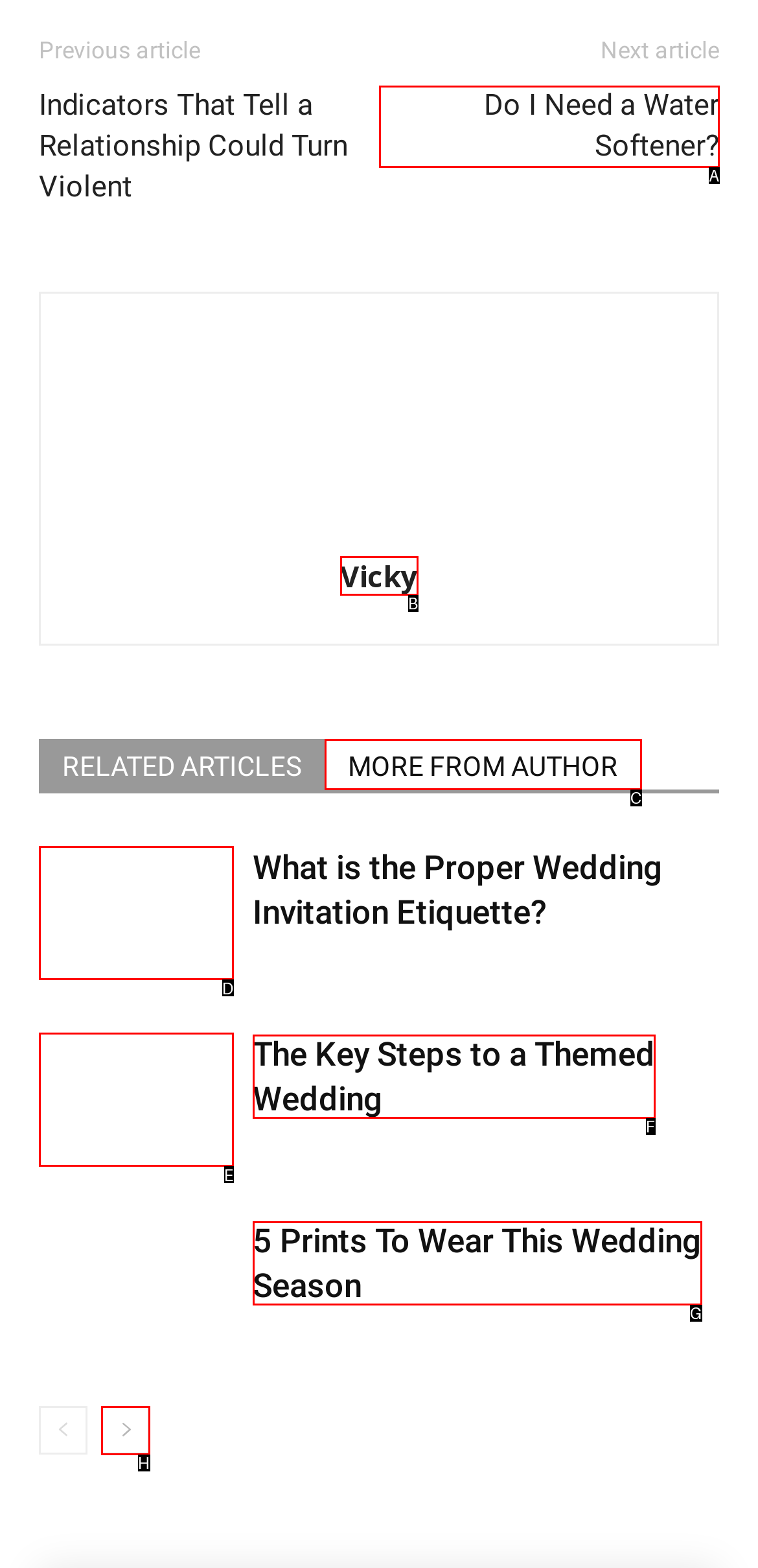From the description: MORE FROM AUTHOR, identify the option that best matches and reply with the letter of that option directly.

C